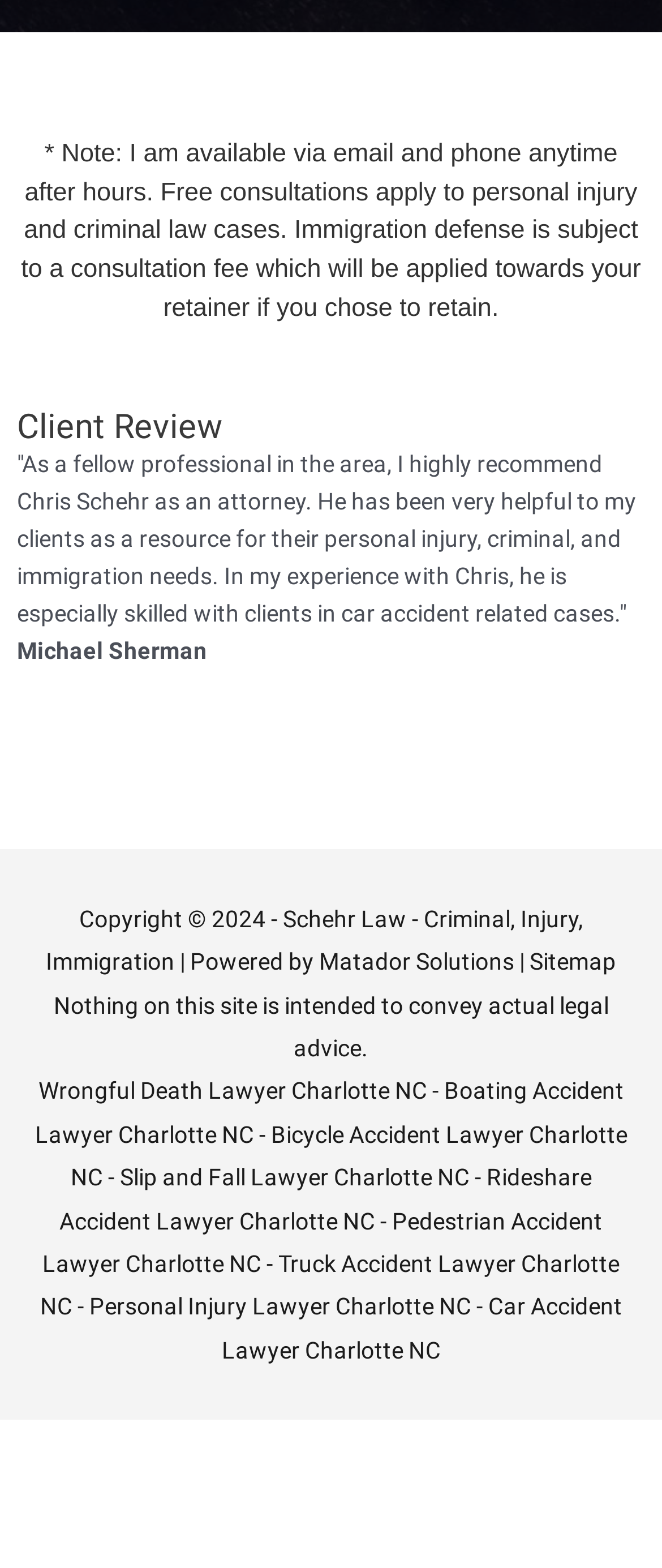Can you find the bounding box coordinates for the element to click on to achieve the instruction: "Visit Matador Solutions website"?

[0.482, 0.604, 0.777, 0.622]